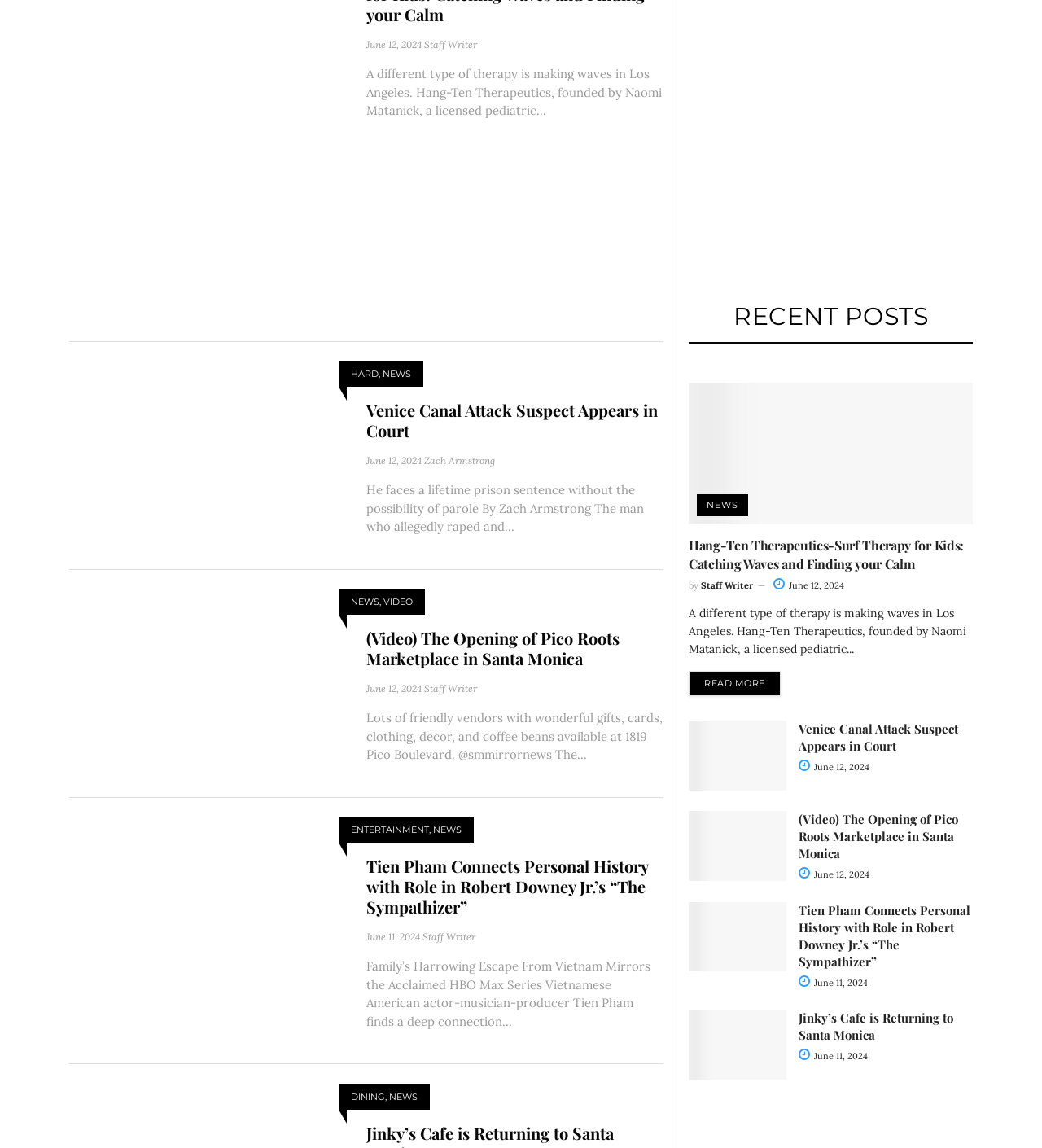What is the date of the article 'Hang-Ten Therapeutics-Surf Therapy for Kids: Catching Waves and Finding your Calm'?
Using the details shown in the screenshot, provide a comprehensive answer to the question.

I found the date by looking at the article section with the title 'Hang-Ten Therapeutics-Surf Therapy for Kids: Catching Waves and Finding your Calm' and found the date 'June 12, 2024' next to the author name 'Staff Writer'.